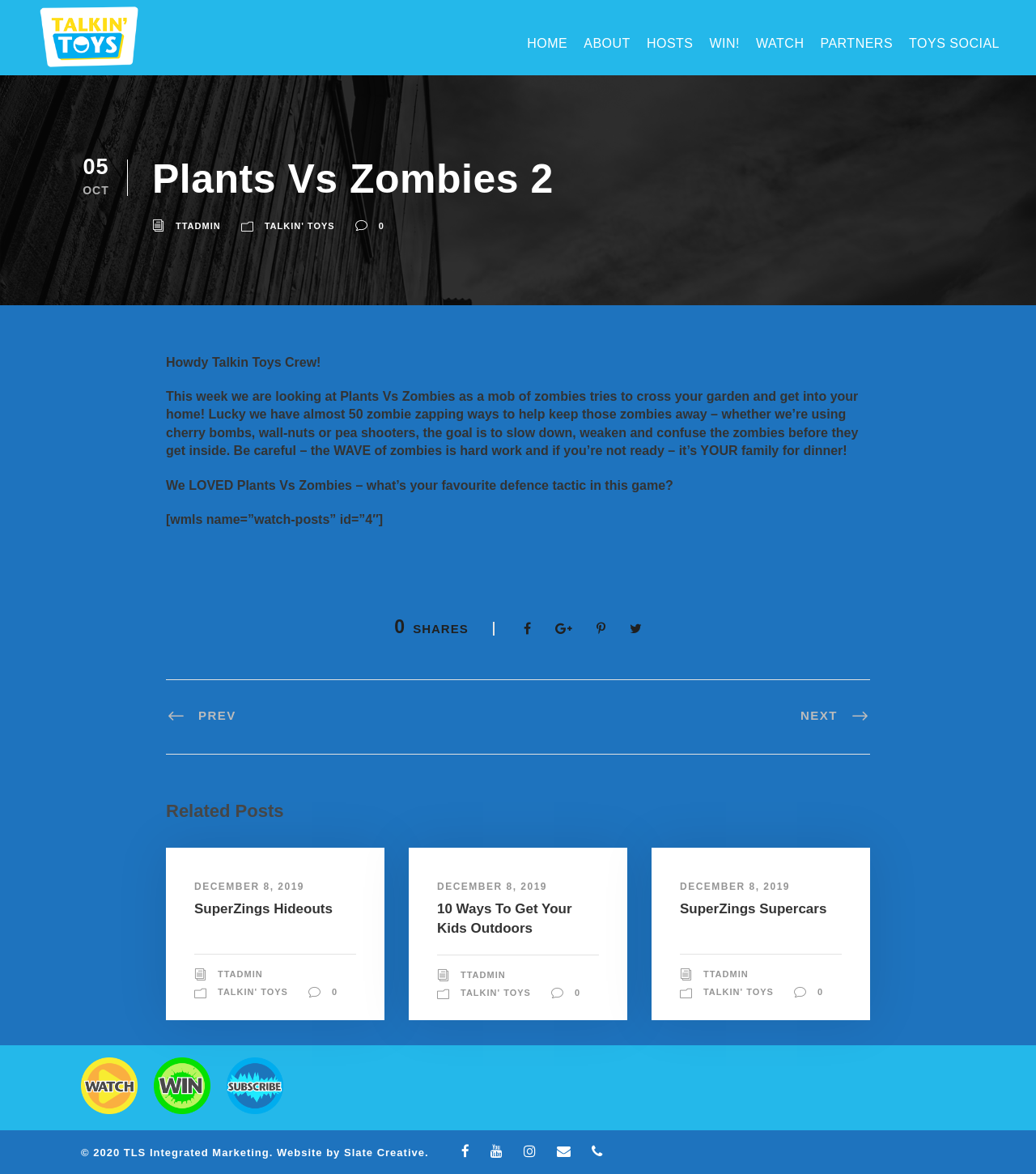Answer with a single word or phrase: 
What is the name of the game being discussed?

Plants Vs Zombies 2